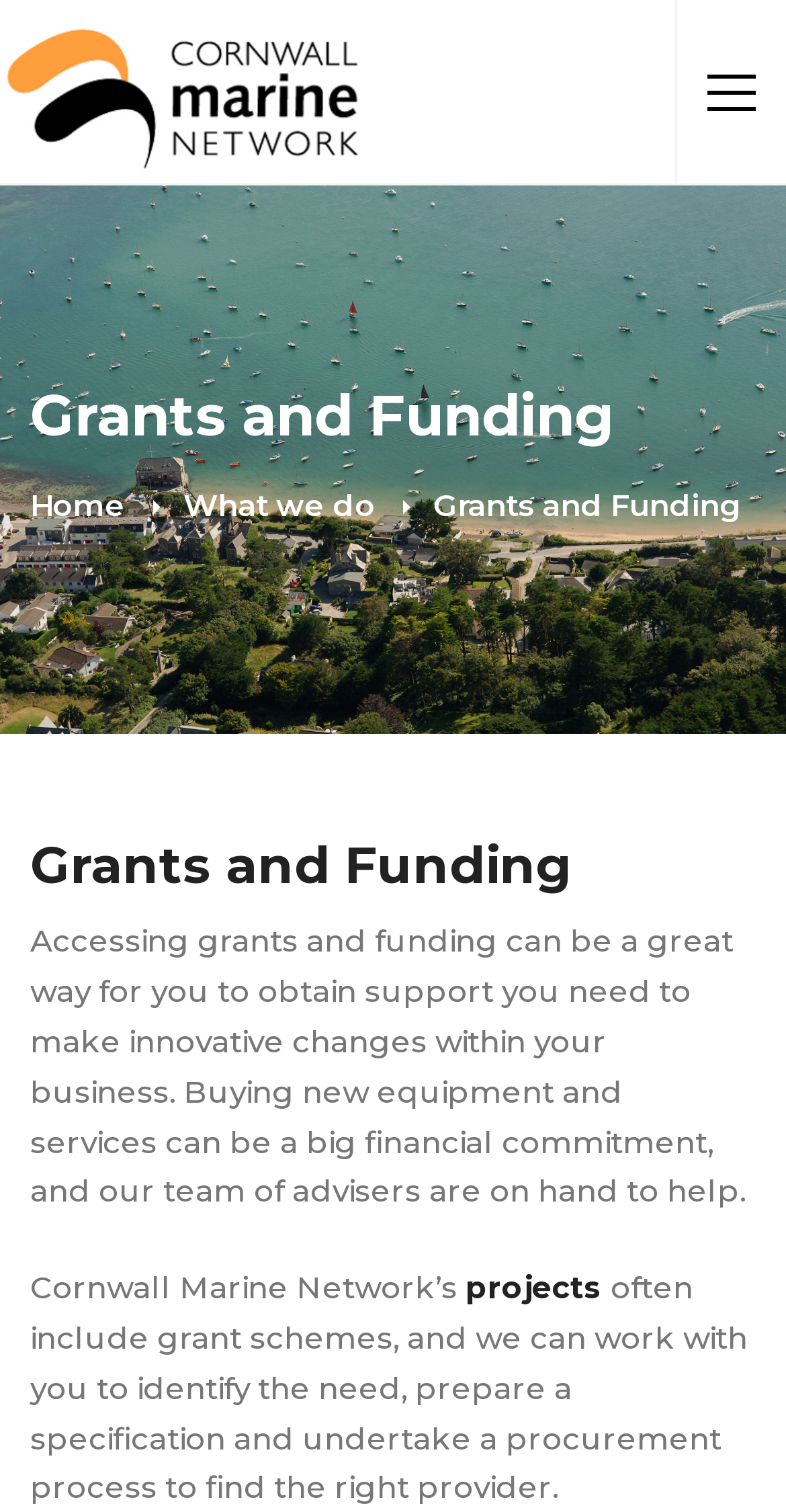Find the UI element described as: "FAQ" and predict its bounding box coordinates. Ensure the coordinates are four float numbers between 0 and 1, [left, top, right, bottom].

None